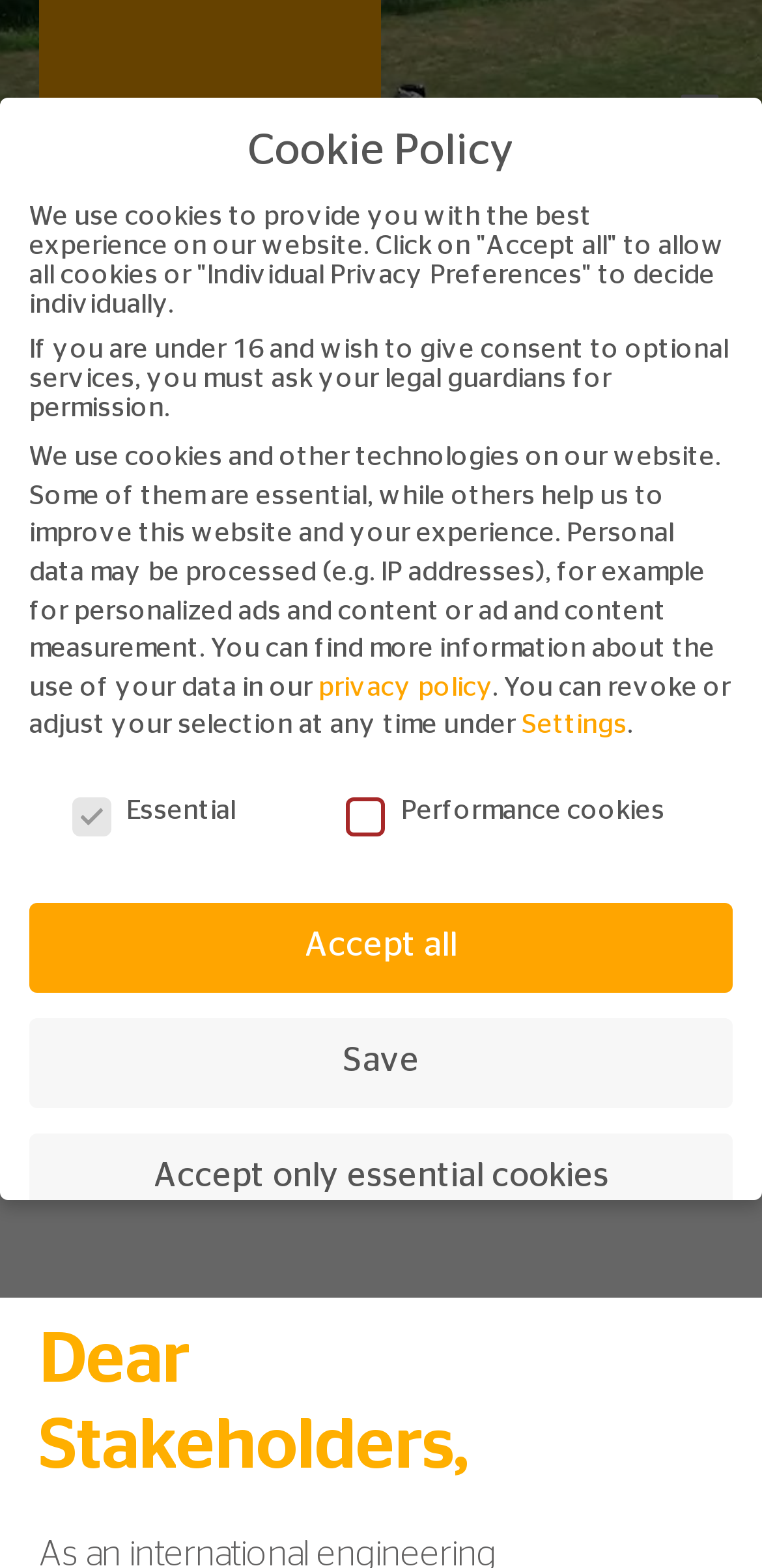What is the first link on the webpage?
Based on the image, give a one-word or short phrase answer.

Management Letter